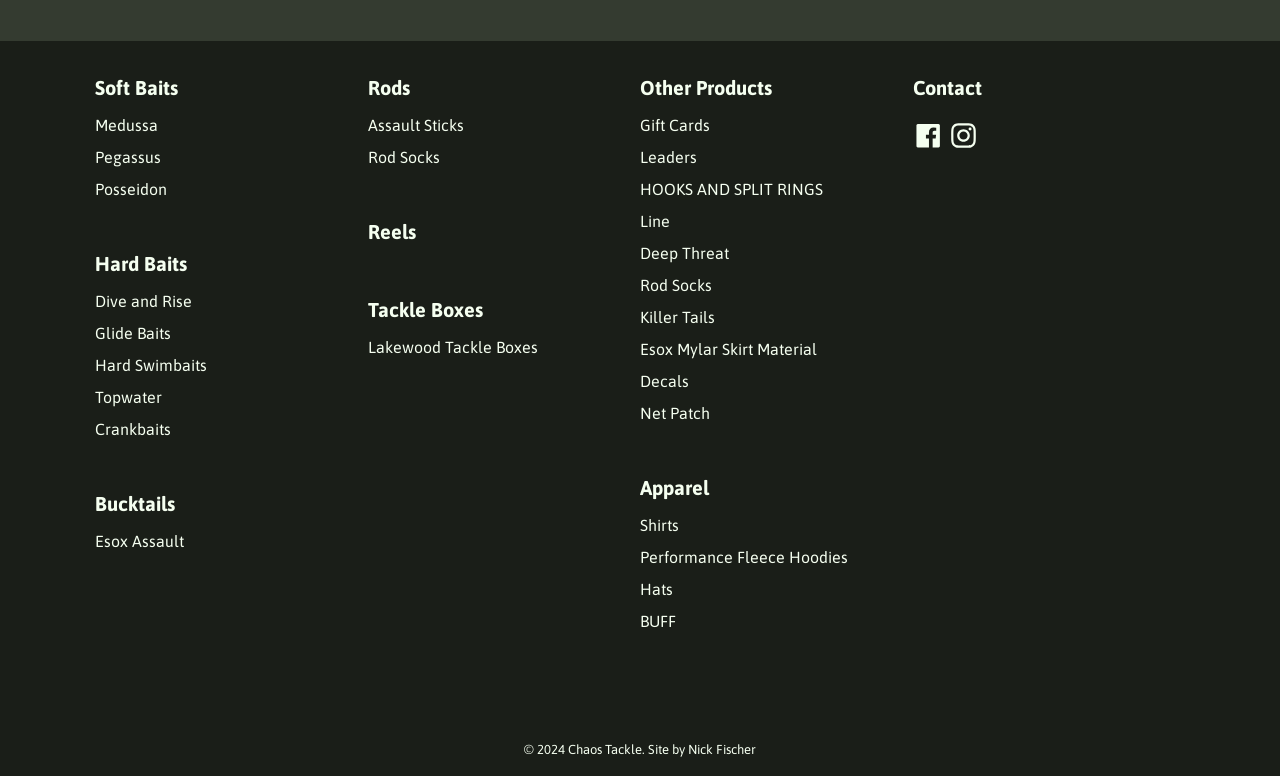Kindly determine the bounding box coordinates for the clickable area to achieve the given instruction: "Visit Facebook".

[0.713, 0.153, 0.737, 0.192]